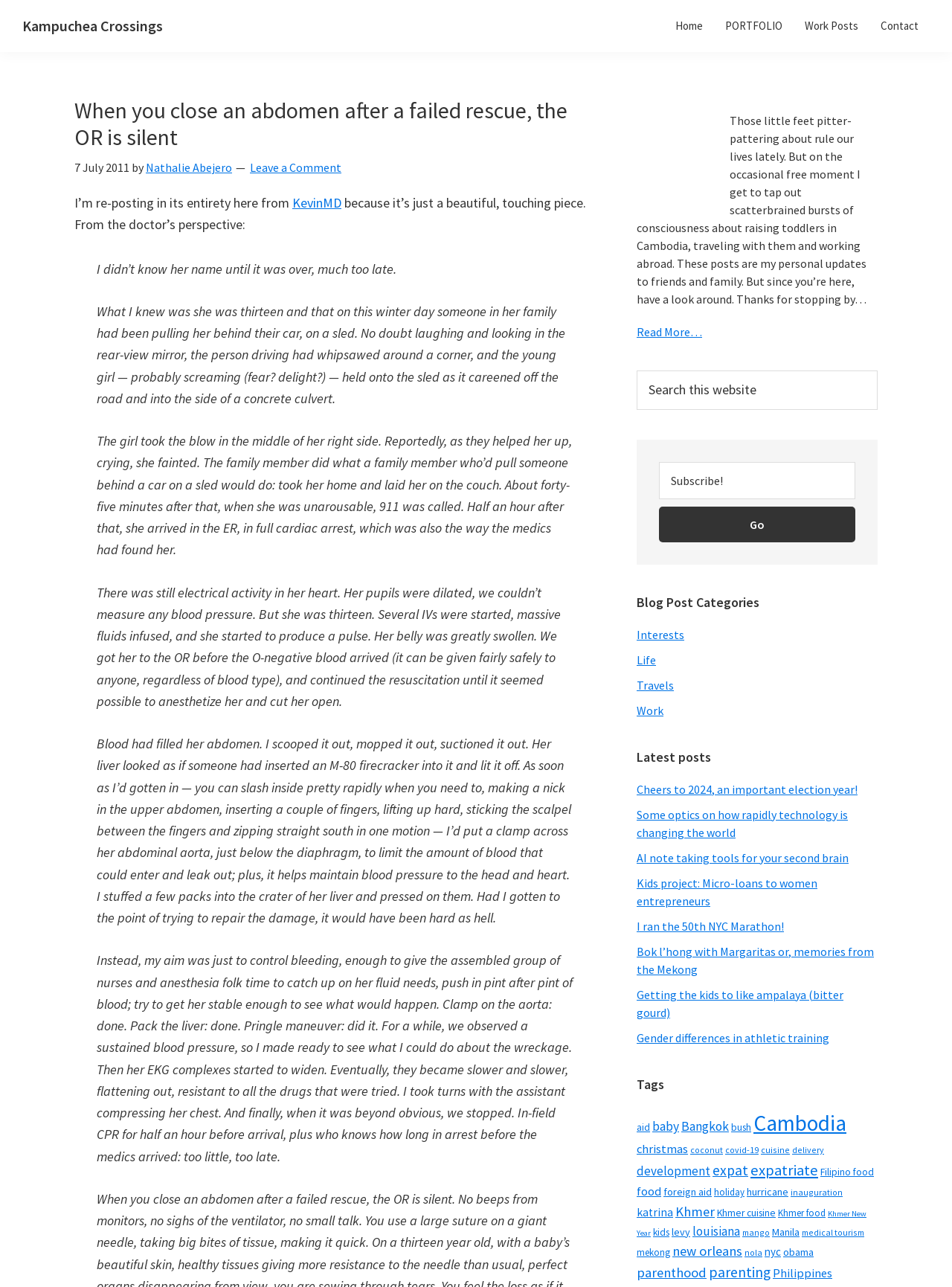Who is the author of the blog post?
Examine the image closely and answer the question with as much detail as possible.

I found the author's name by looking at the link element with the text 'Nathalie Abejero' which is located near the top of the webpage, below the title of the blog post.